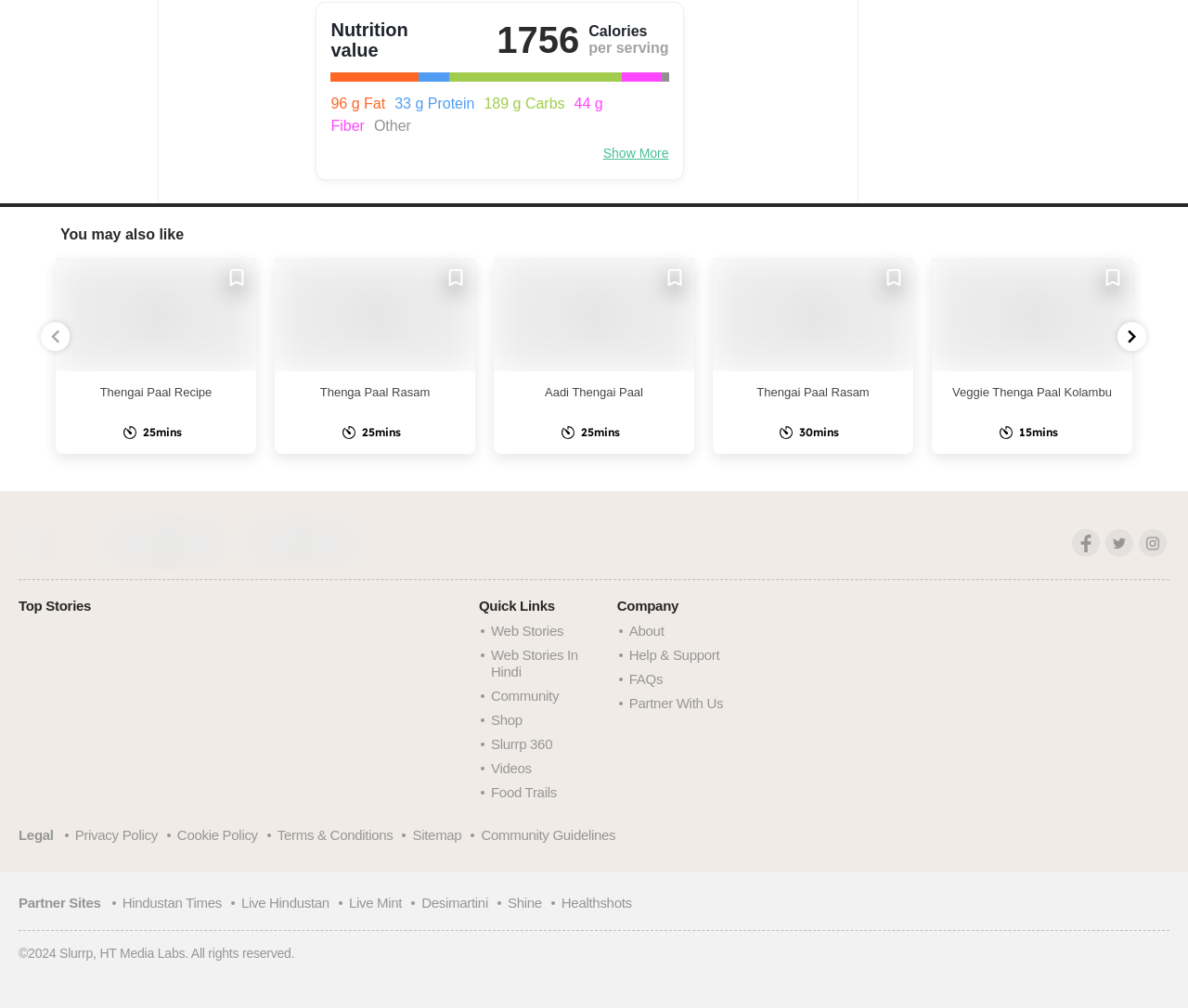Use a single word or phrase to answer this question: 
What is the purpose of the 'Show More' button?

To show more nutrition information